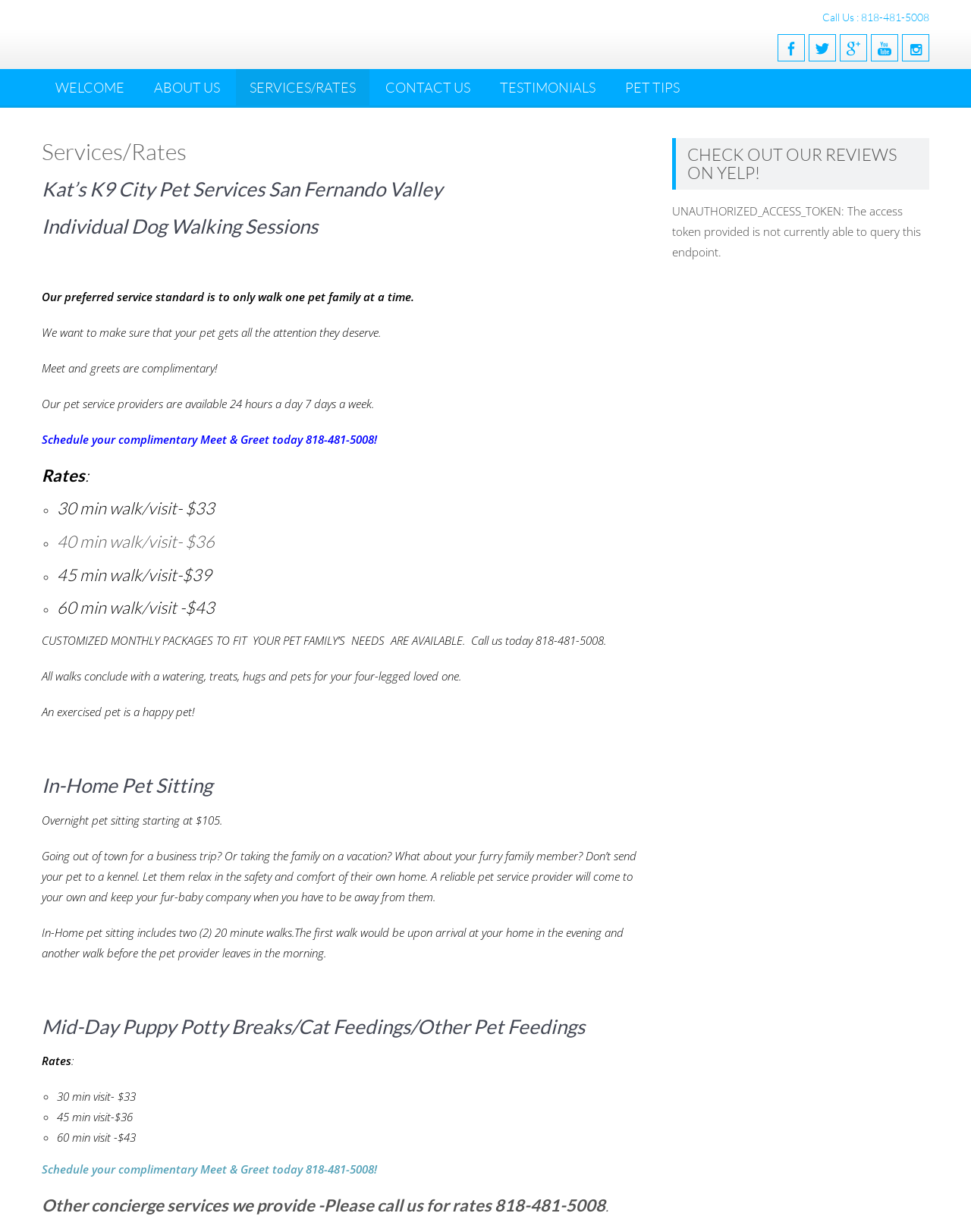Please determine the bounding box coordinates for the UI element described as: "title="Youtube"".

[0.897, 0.028, 0.925, 0.05]